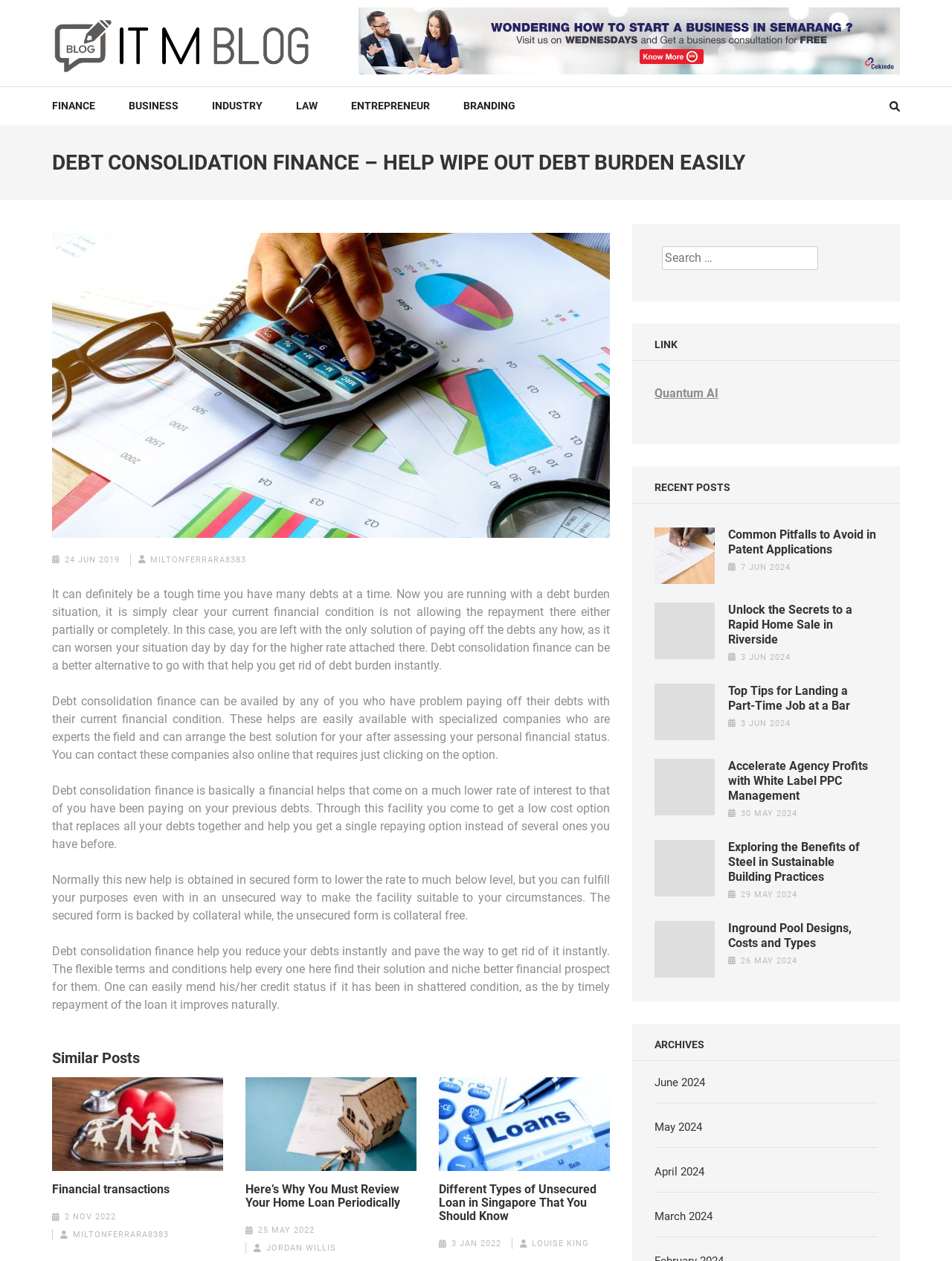Identify the bounding box coordinates for the element that needs to be clicked to fulfill this instruction: "Explore the FINANCE category". Provide the coordinates in the format of four float numbers between 0 and 1: [left, top, right, bottom].

[0.055, 0.069, 0.1, 0.099]